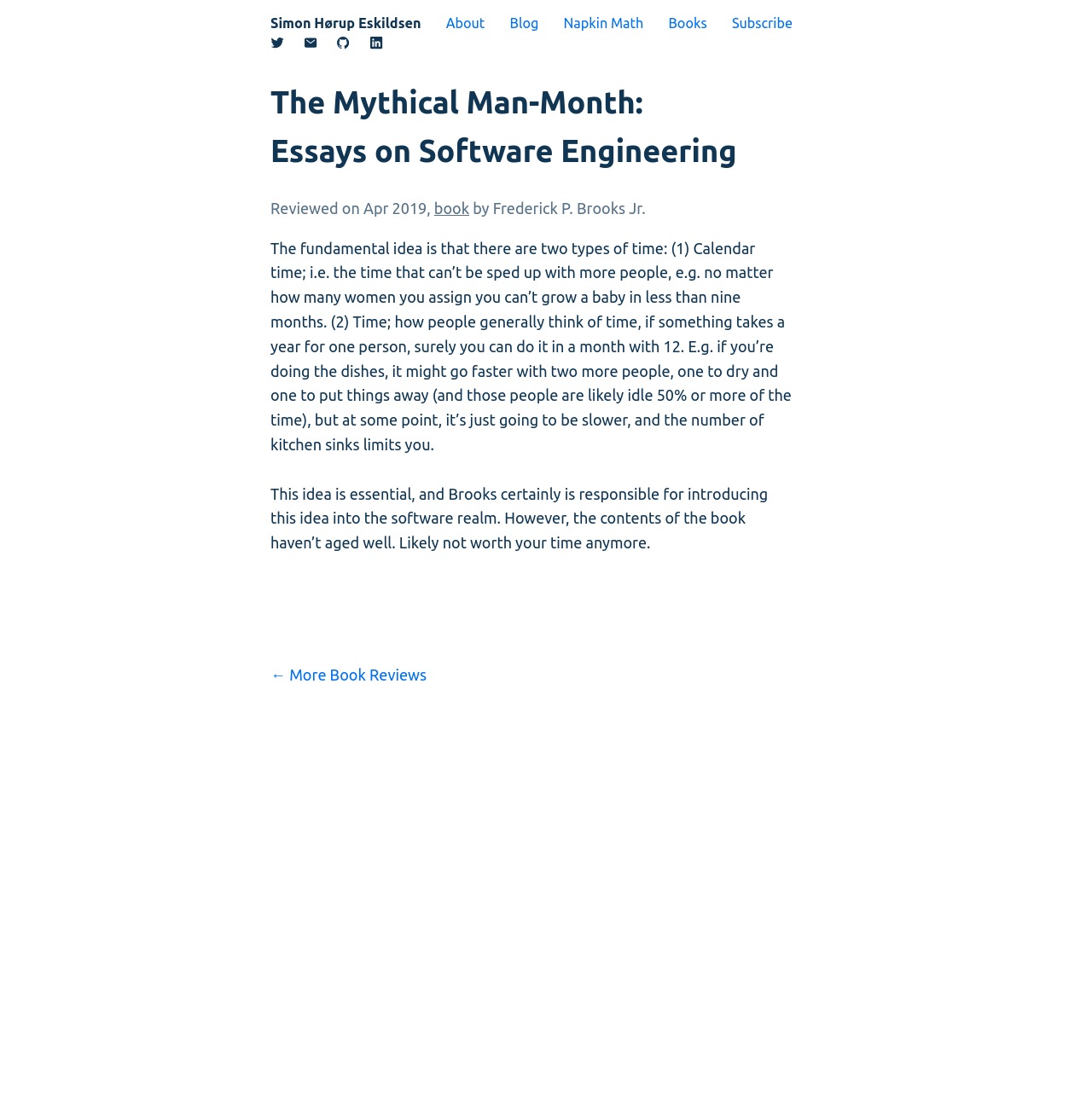Bounding box coordinates are specified in the format (top-left x, top-left y, bottom-right x, bottom-right y). All values are floating point numbers bounded between 0 and 1. Please provide the bounding box coordinate of the region this sentence describes: aria-label="Email" title="Email me"

[0.278, 0.034, 0.308, 0.047]